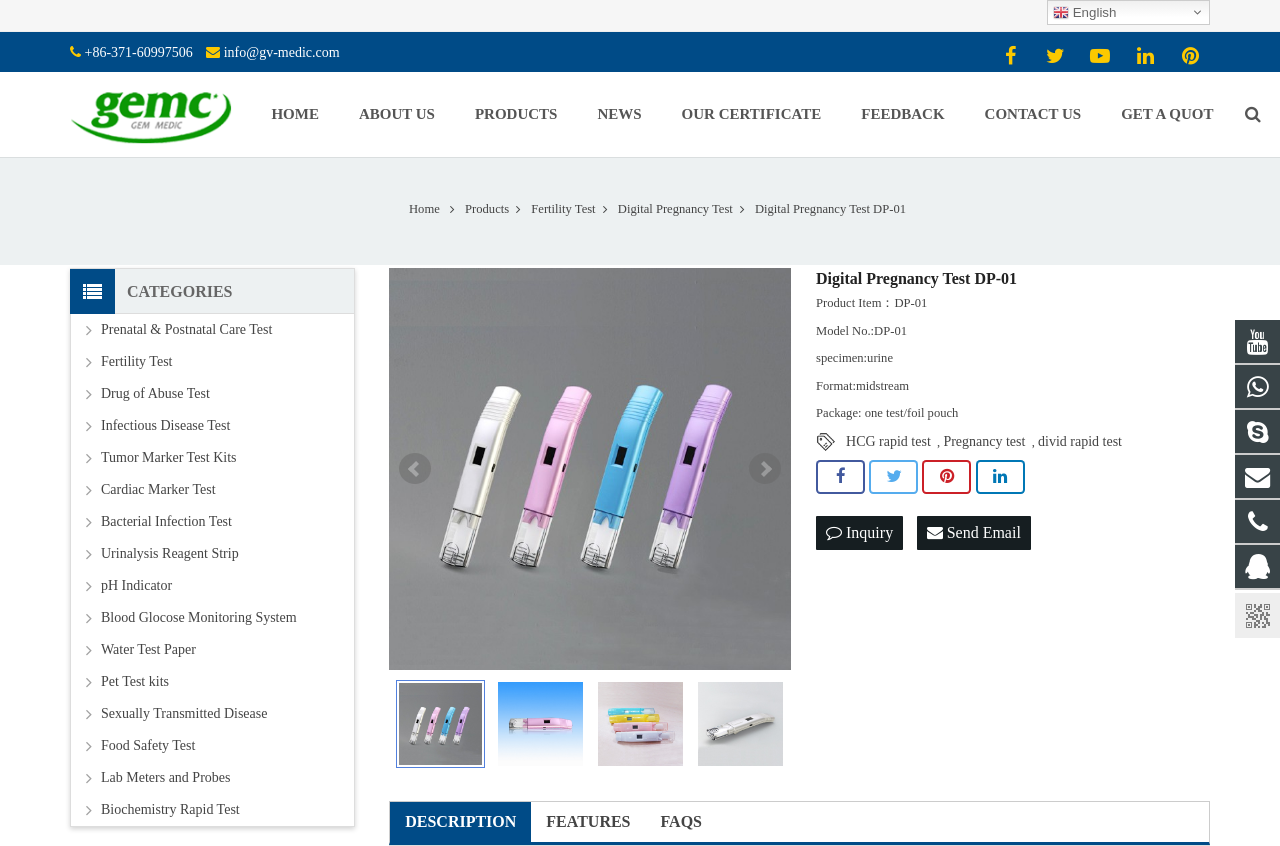Find the bounding box coordinates of the area that needs to be clicked in order to achieve the following instruction: "View the 'CATEGORIES'". The coordinates should be specified as four float numbers between 0 and 1, i.e., [left, top, right, bottom].

[0.055, 0.317, 0.277, 0.37]